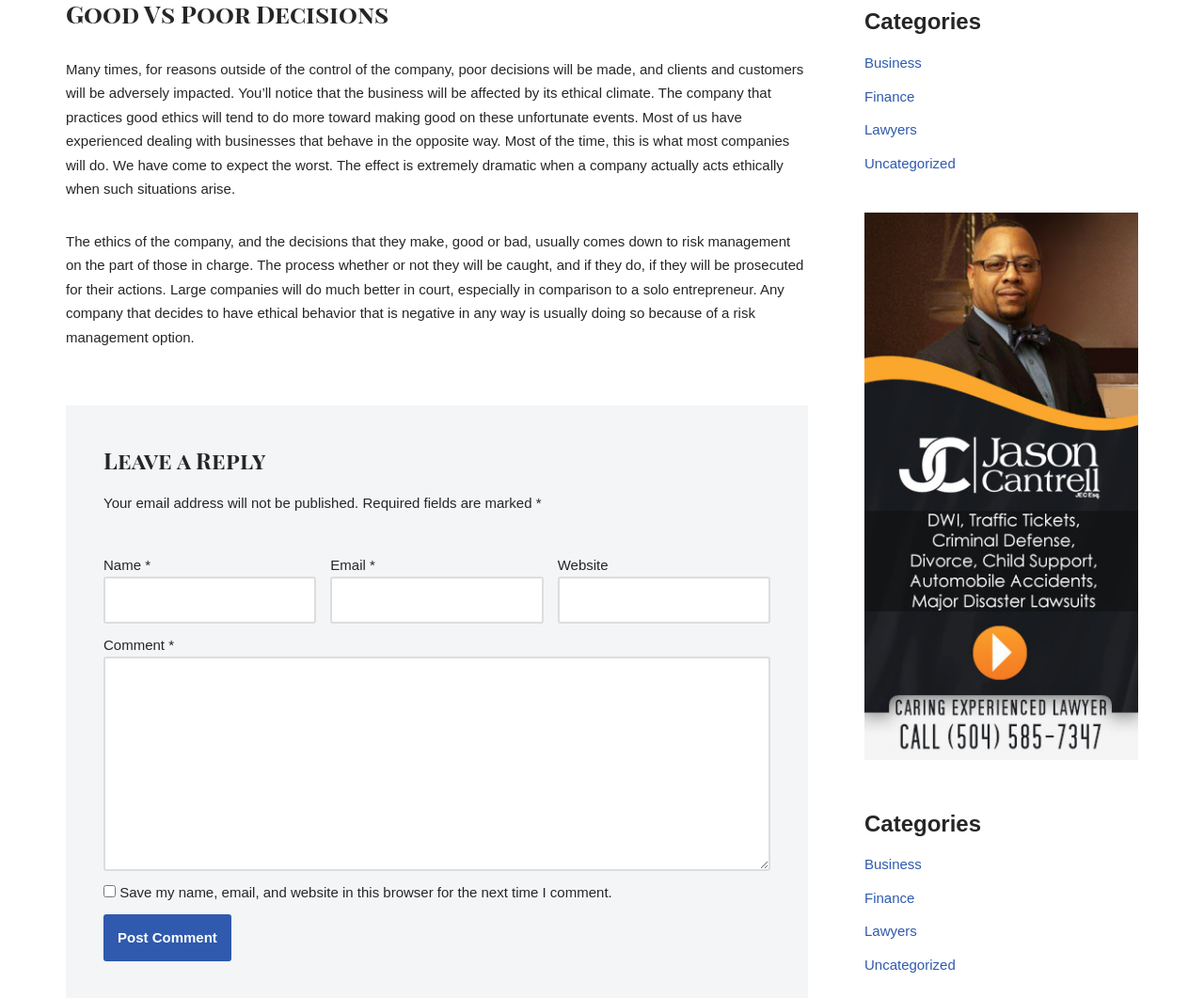Use a single word or phrase to answer this question: 
What is the label of the button in the comment form?

Post Comment